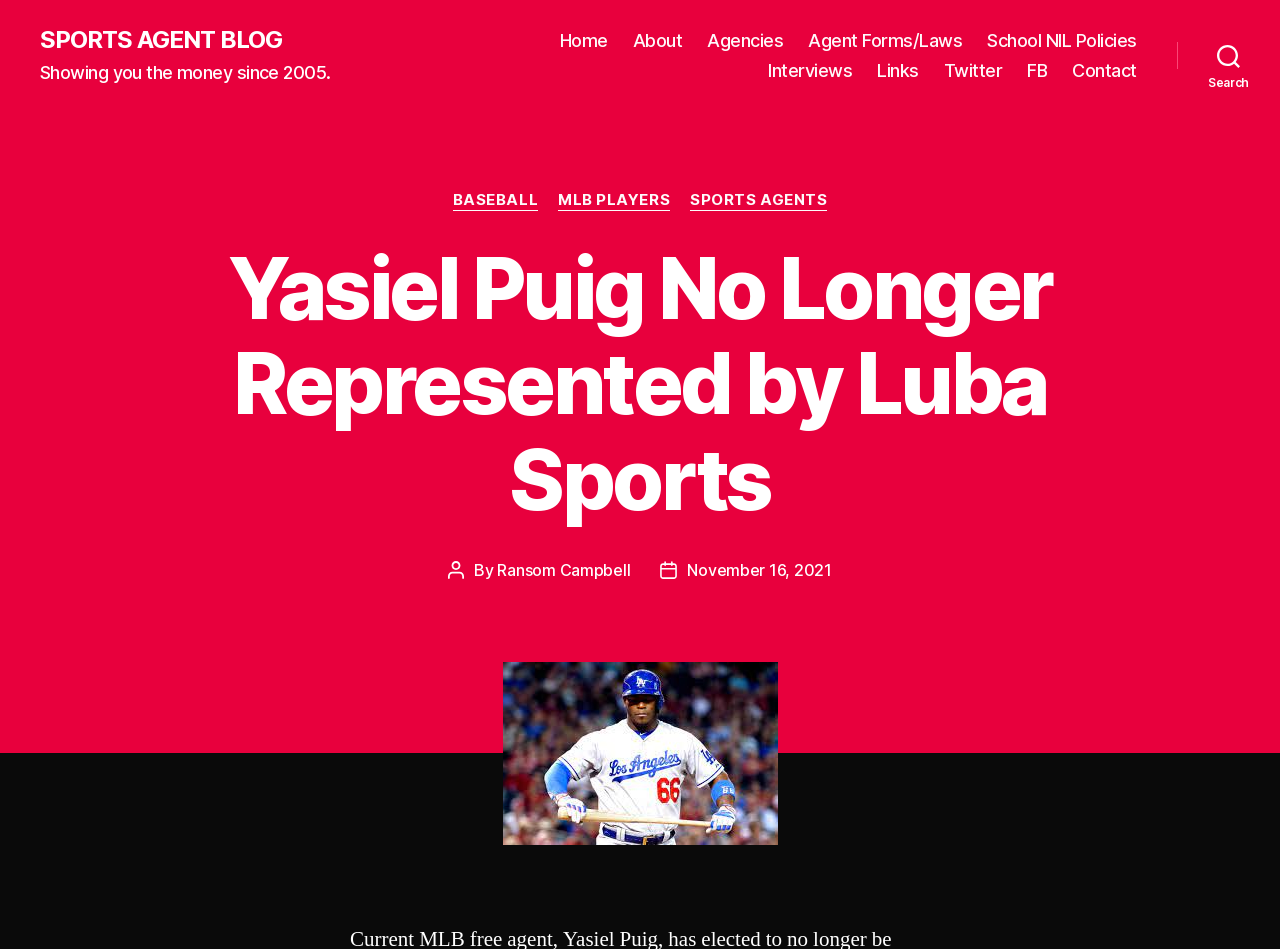Give a one-word or short phrase answer to the question: 
How many navigation links are there?

9